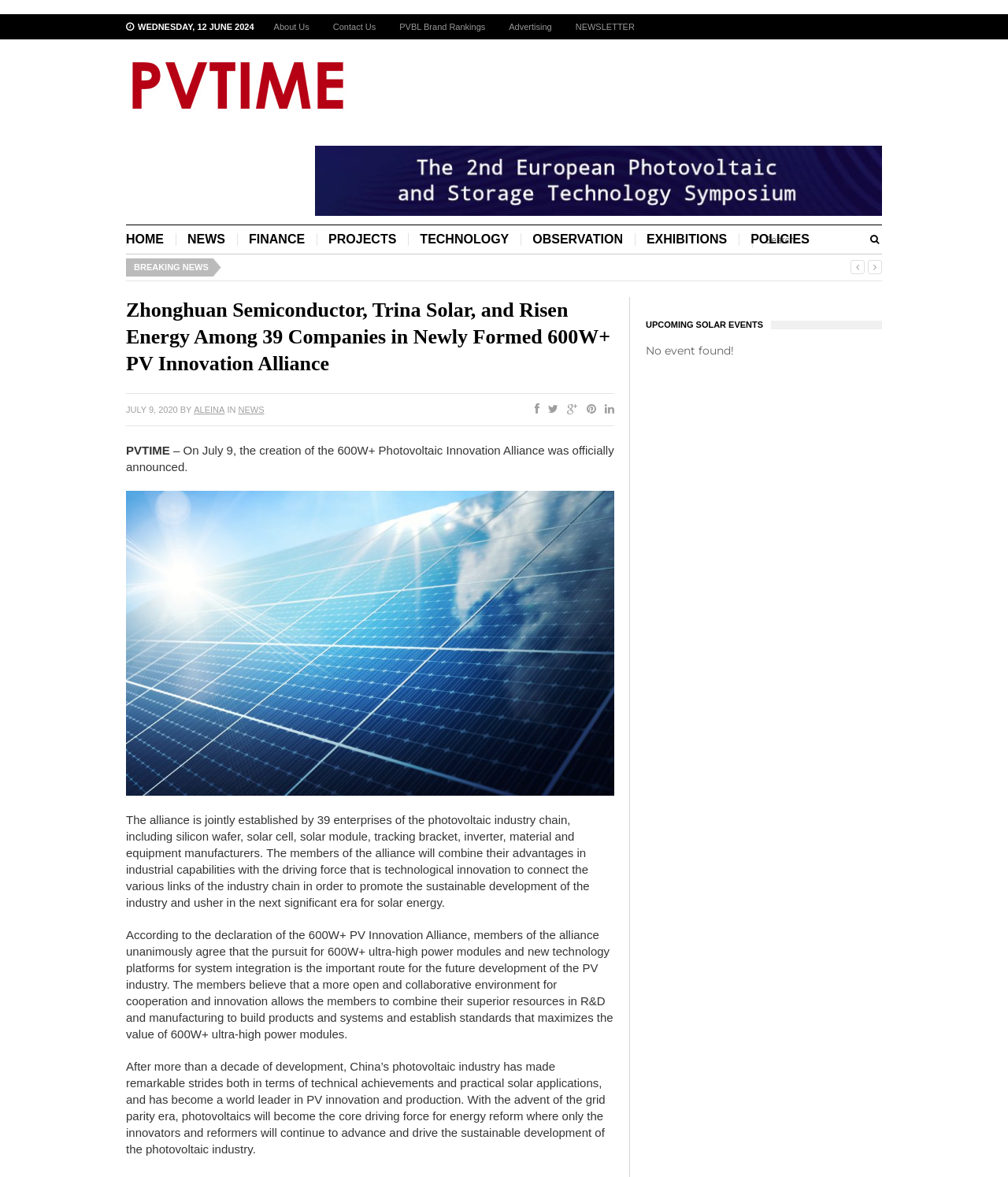What is the purpose of the 600W+ PV Innovation Alliance?
Please look at the screenshot and answer in one word or a short phrase.

To promote sustainable development of the industry